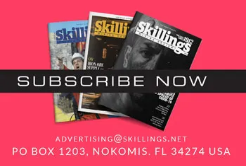Give an in-depth description of the image.

The image features a vibrant pink background with a bold overlay stating "SUBSCRIBE NOW" in large, white letters. Below this prominent call-to-action, there are three issues of the "Skillings" magazine displayed, showcasing striking cover designs that highlight various aspects of the mining and resources industry. The bottom of the image includes contact details for subscriptions, specifying "advertising@skillings.net" and a mailing address: "PO BOX 1203, NOKOMIS, FL 34274 USA." This visually engaging advertisement encourages viewers to subscribe to the magazine, reflecting its focus on industry insights and news.